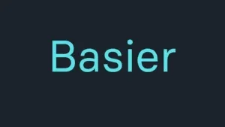Provide your answer to the question using just one word or phrase: What is the style of the font?

Modern, sleek